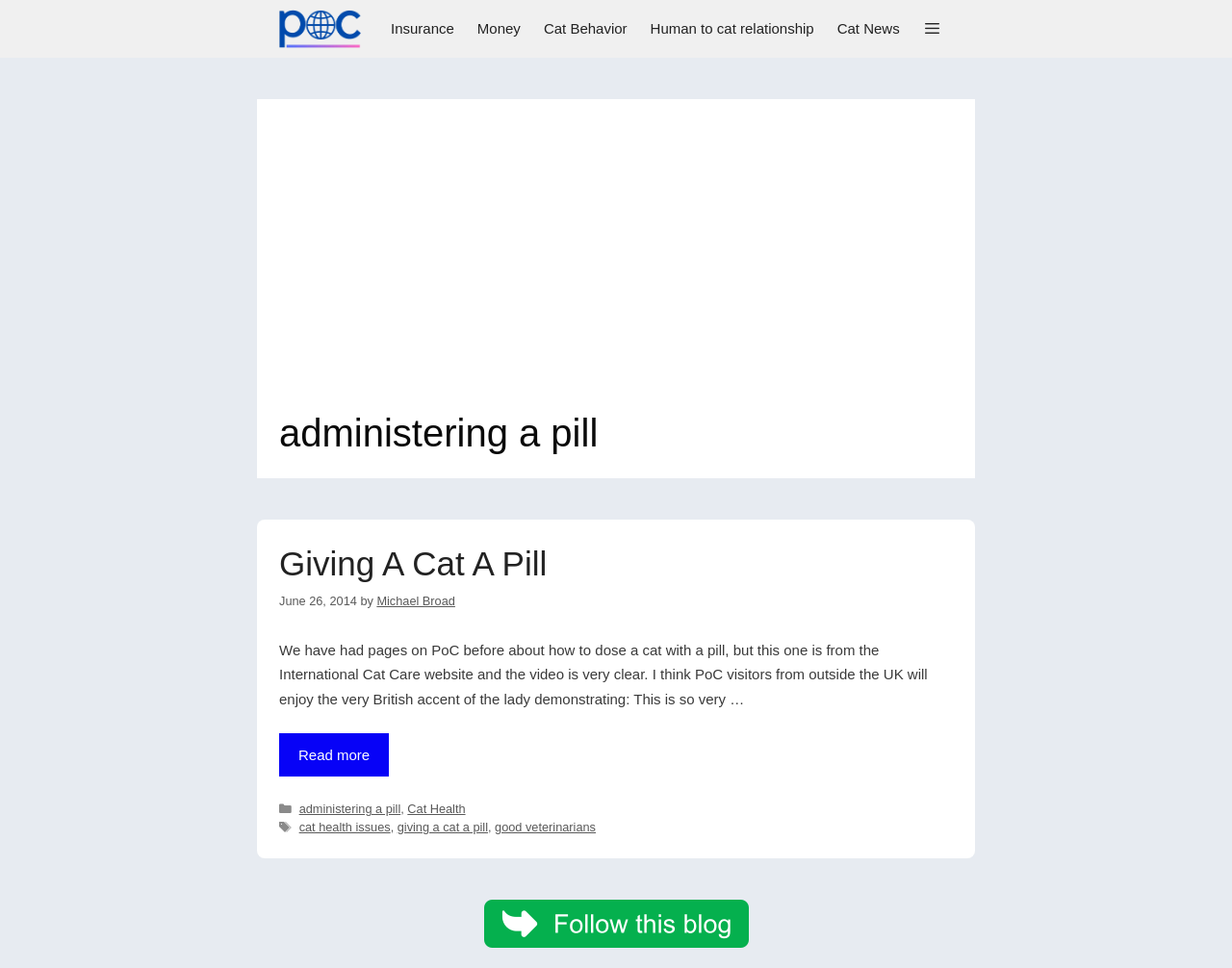Your task is to extract the text of the main heading from the webpage.

administering a pill